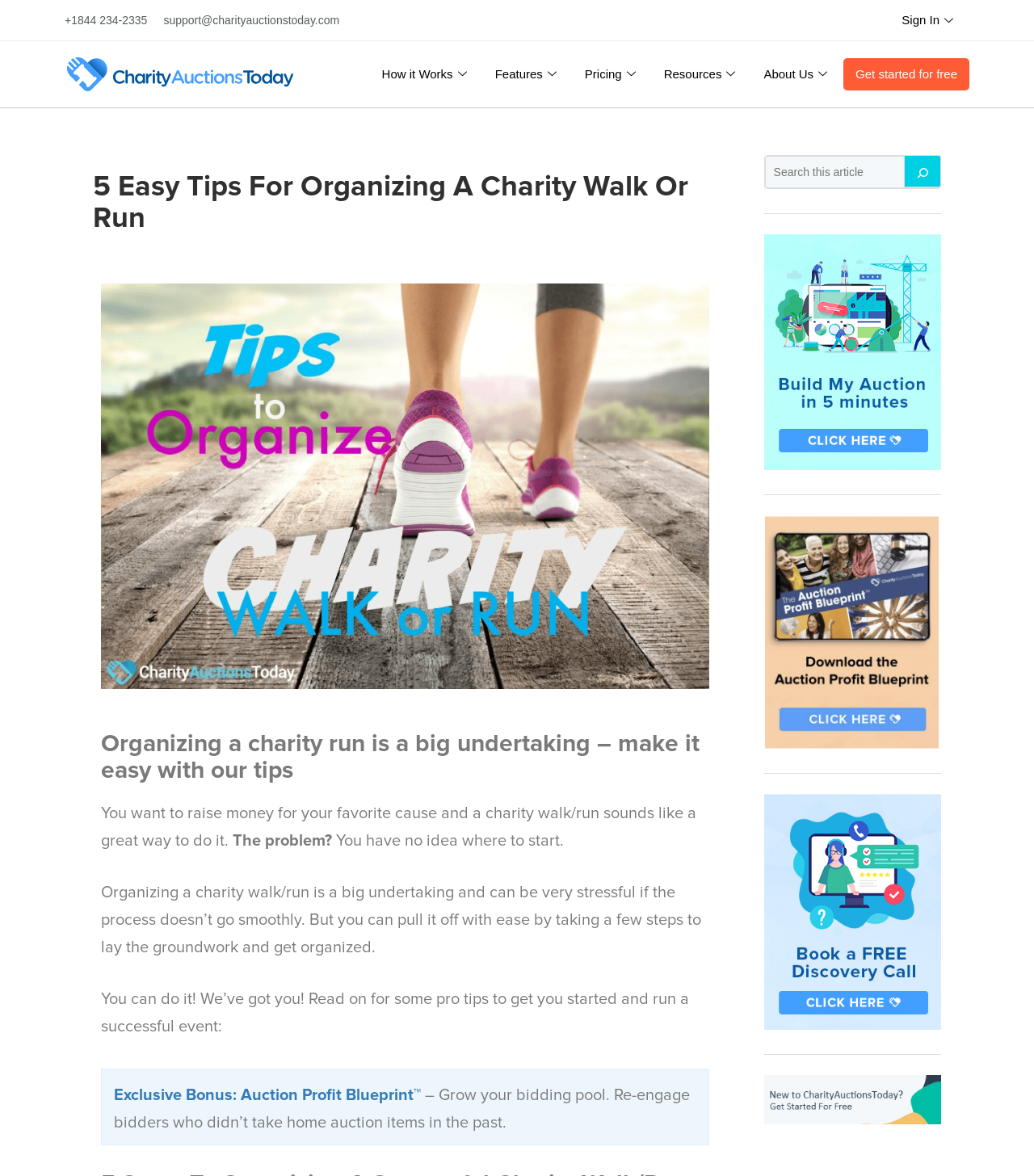Please identify the bounding box coordinates of the element on the webpage that should be clicked to follow this instruction: "Contact us through WhatsApp". The bounding box coordinates should be given as four float numbers between 0 and 1, formatted as [left, top, right, bottom].

None